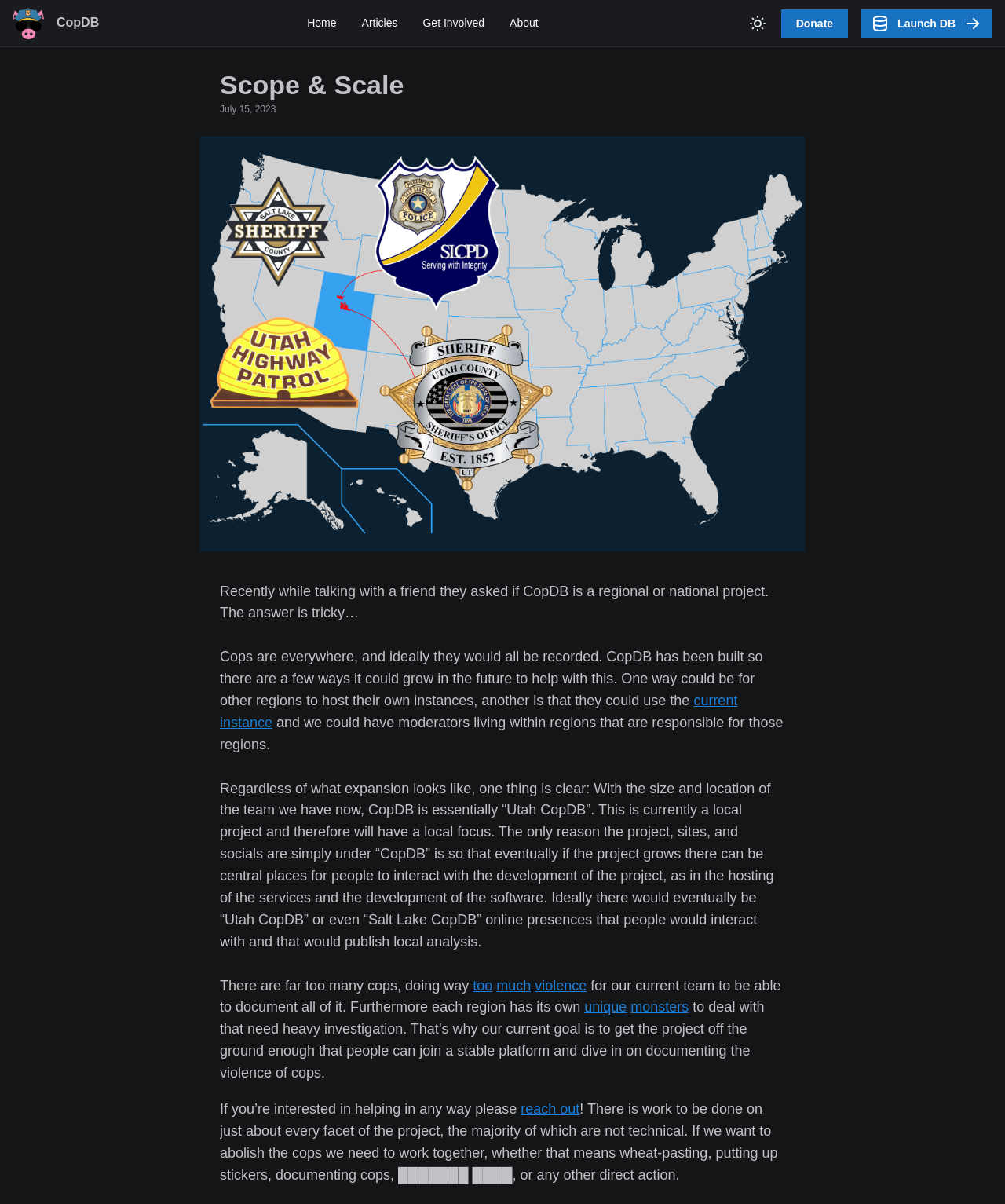What is the goal of the project?
Please look at the screenshot and answer in one word or a short phrase.

documenting cops' violence